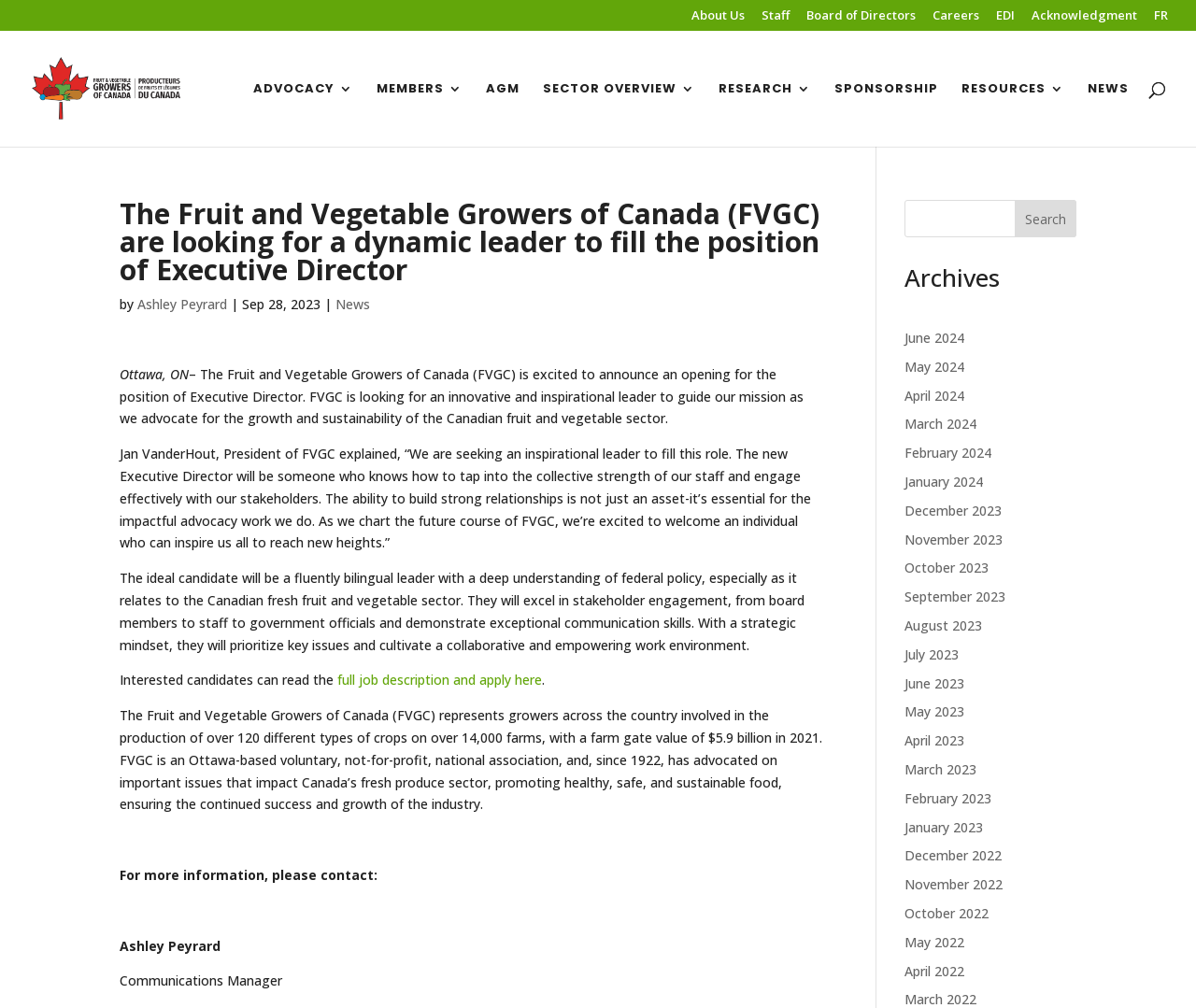Identify the bounding box coordinates of the section to be clicked to complete the task described by the following instruction: "Read the full job description and apply". The coordinates should be four float numbers between 0 and 1, formatted as [left, top, right, bottom].

[0.282, 0.666, 0.453, 0.683]